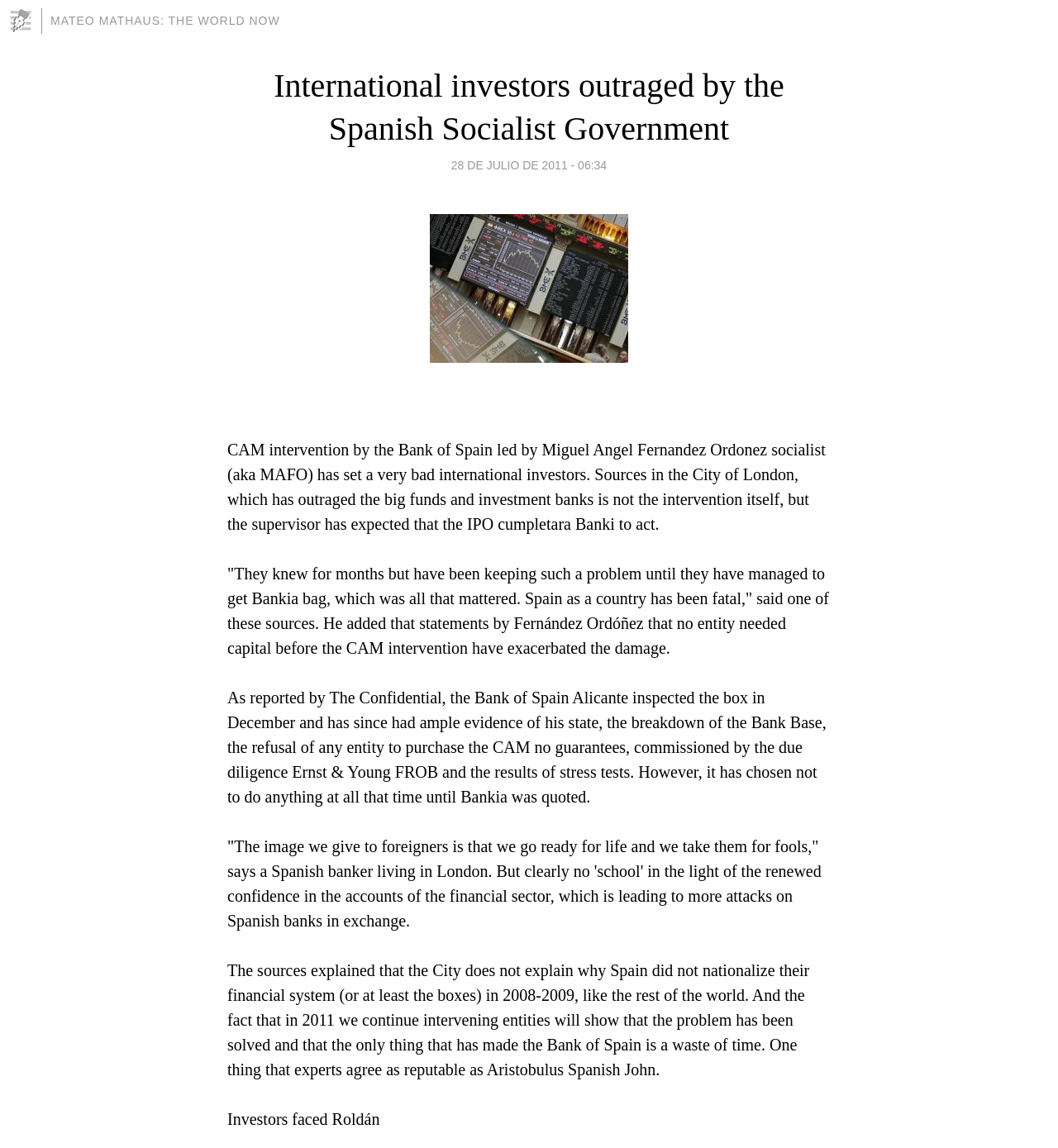From the webpage screenshot, predict the bounding box coordinates (top-left x, top-left y, bottom-right x, bottom-right y) for the UI element described here: MATEO MATHAUS: THE WORLD NOW

[0.048, 0.012, 0.265, 0.024]